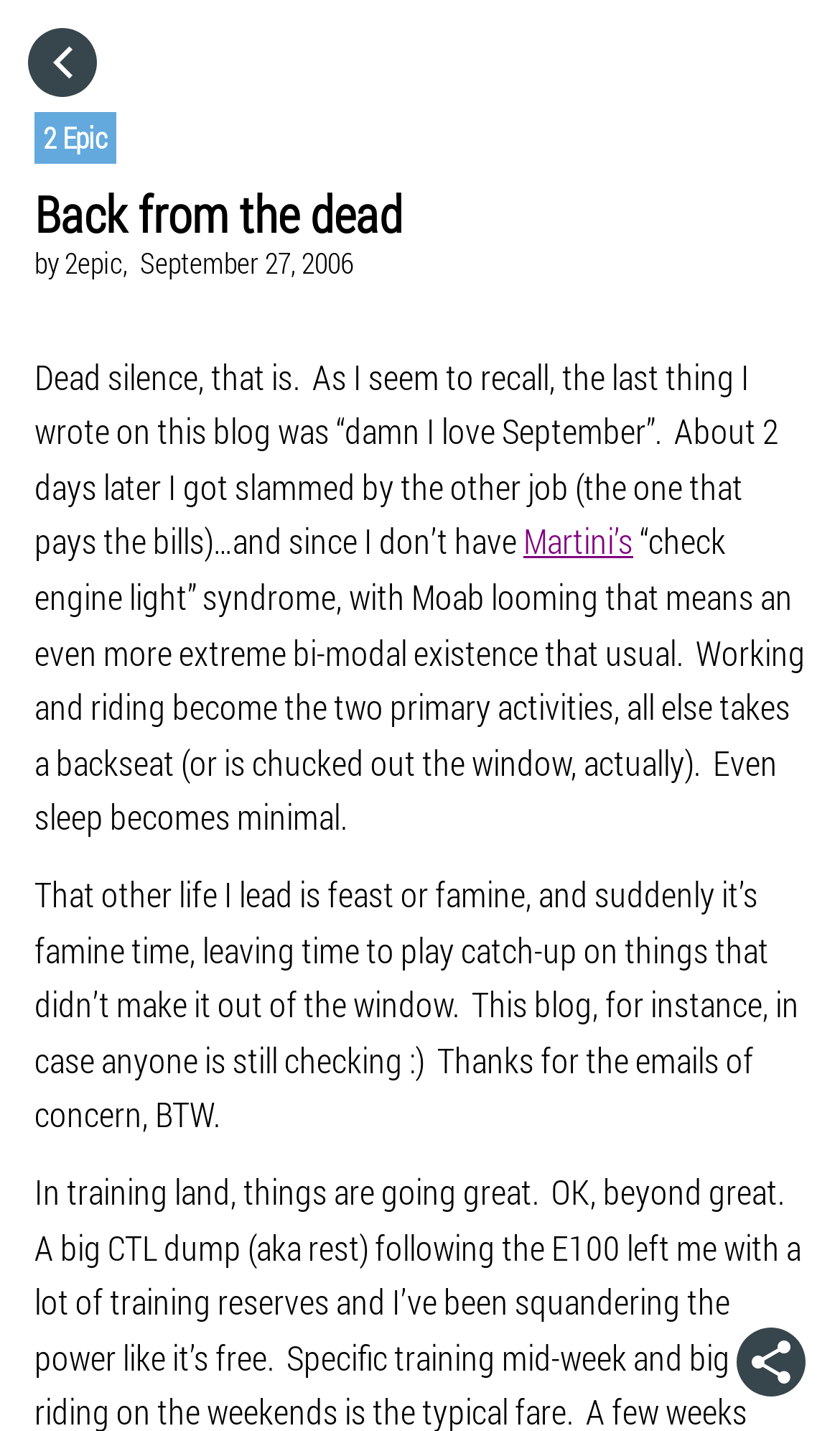Detail the various sections and features of the webpage.

The webpage is titled "2-Epic" and has a prominent heading "2 Epic" at the top, followed by a subheading "Back from the dead". Below the title, there is a section with the author's name and the date "September 27, 2006". 

The main content of the webpage is a blog post, which starts with the text "Dead silence, that is..." and continues with a few paragraphs of text. The text is divided into three sections, with a link to "Martini's" in the middle section. The blog post discusses the author's busy schedule and how they had to put their blog on hold due to work commitments.

On the top-right corner, there is a button with an icon "\uf3cf". At the bottom-right corner, there is another button with an icon "\uf3ac". 

On the top-left side, there are four headings: "HOME", "CATEGORIES", "GO TO", and "VISIT WEBSITE", which appear to be navigation links.